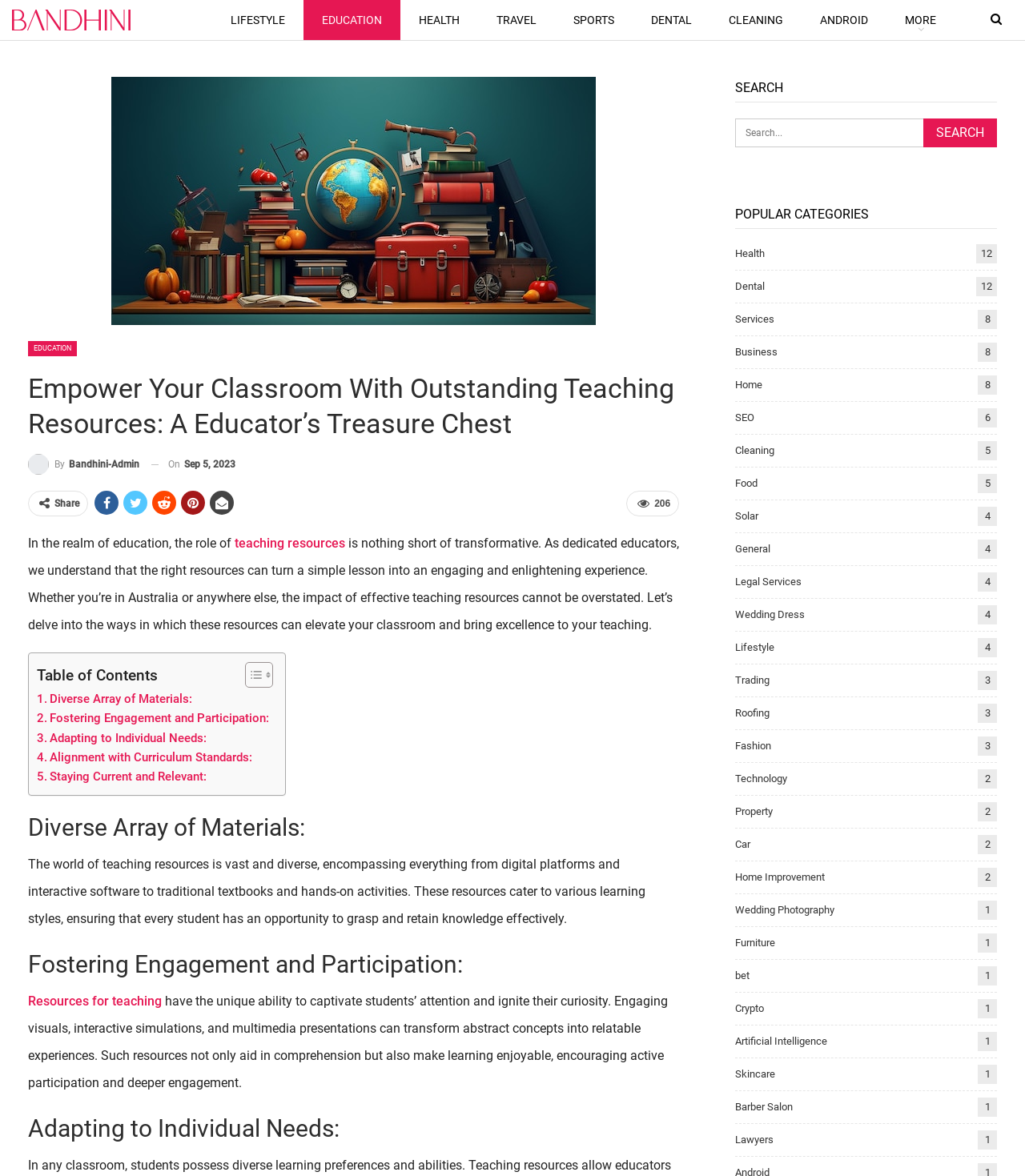What is the name of the educator's treasure chest?
Using the image provided, answer with just one word or phrase.

Bandhini